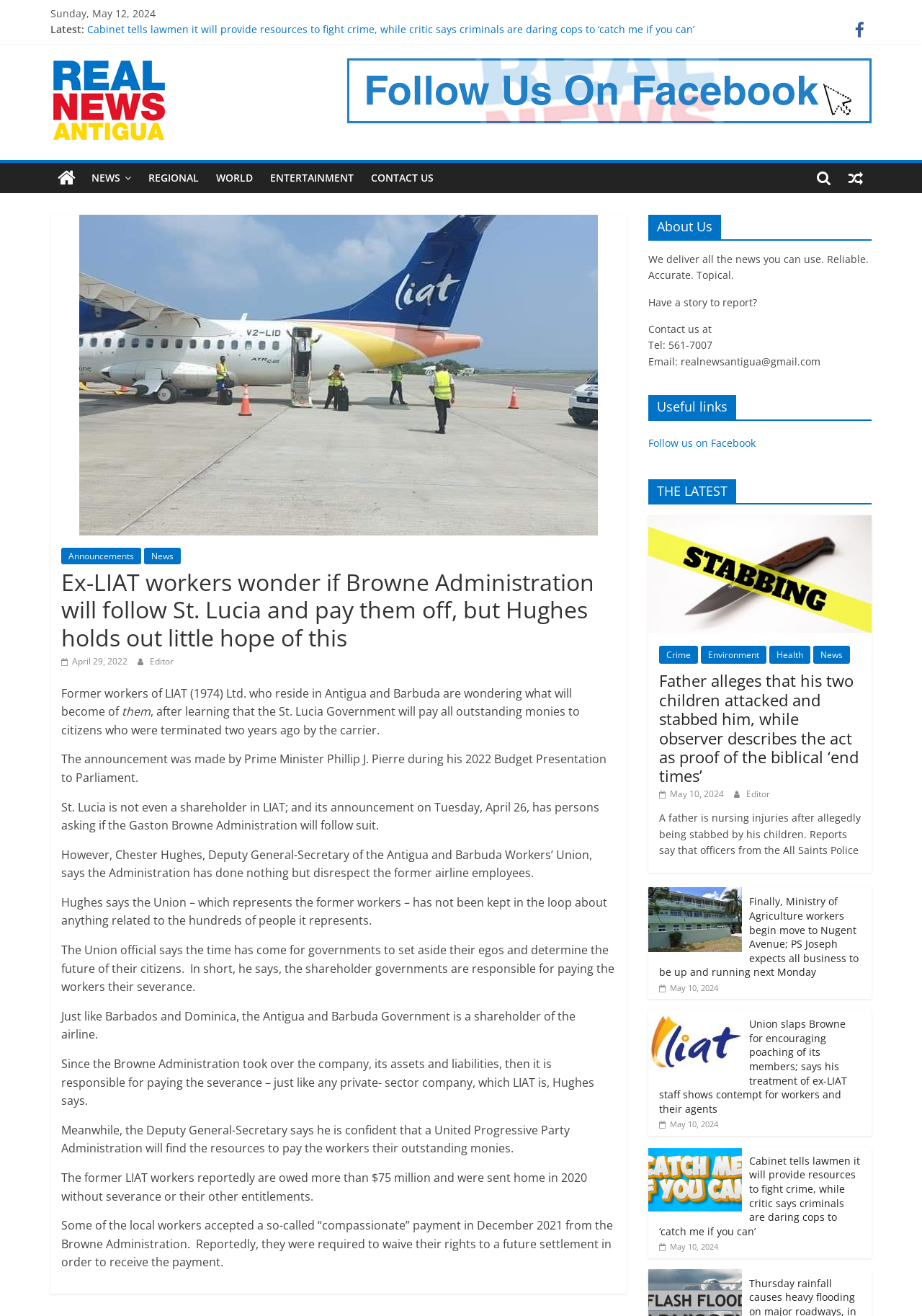Given the description of a UI element: "Contact Us", identify the bounding box coordinates of the matching element in the webpage screenshot.

[0.393, 0.124, 0.48, 0.147]